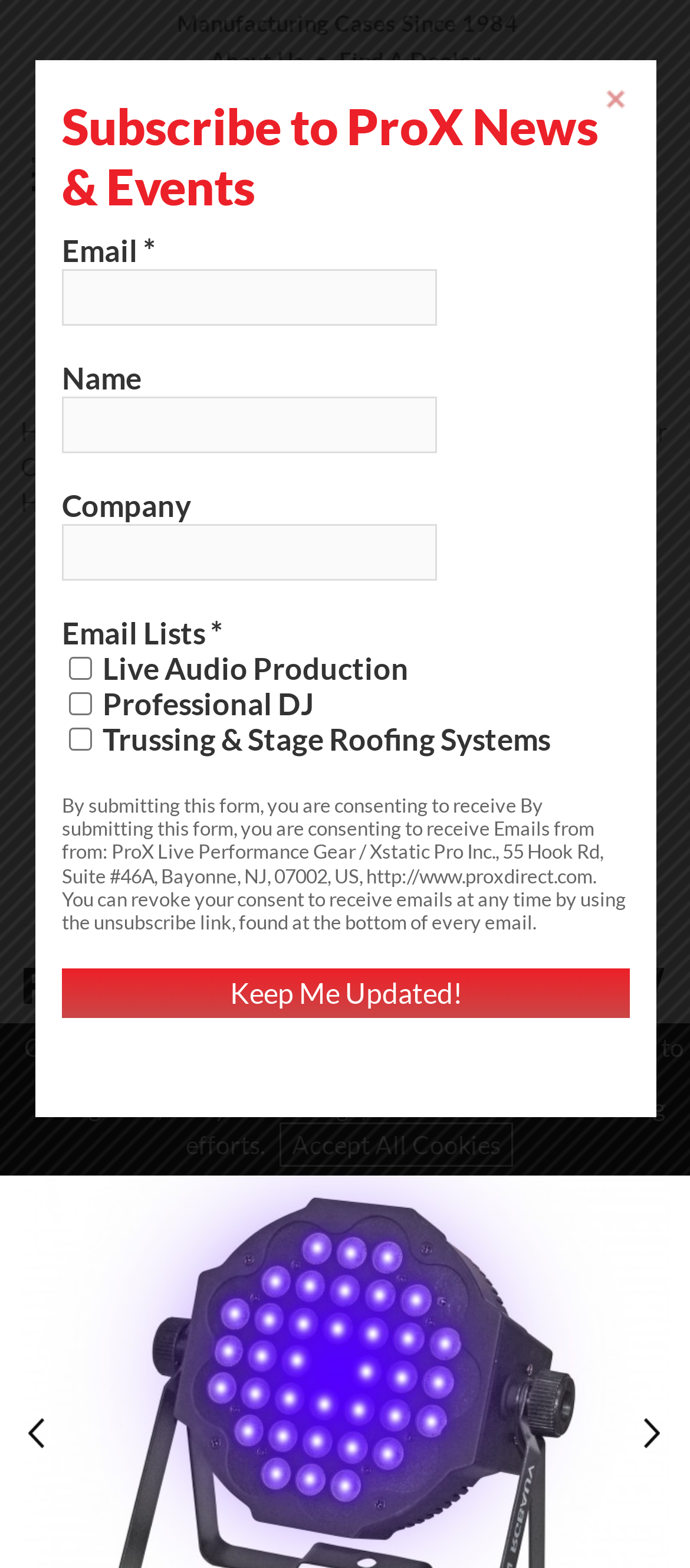Identify the main title of the webpage and generate its text content.

Fusion RGBA UV Par 36x 1W LED Slim Par Black Housing